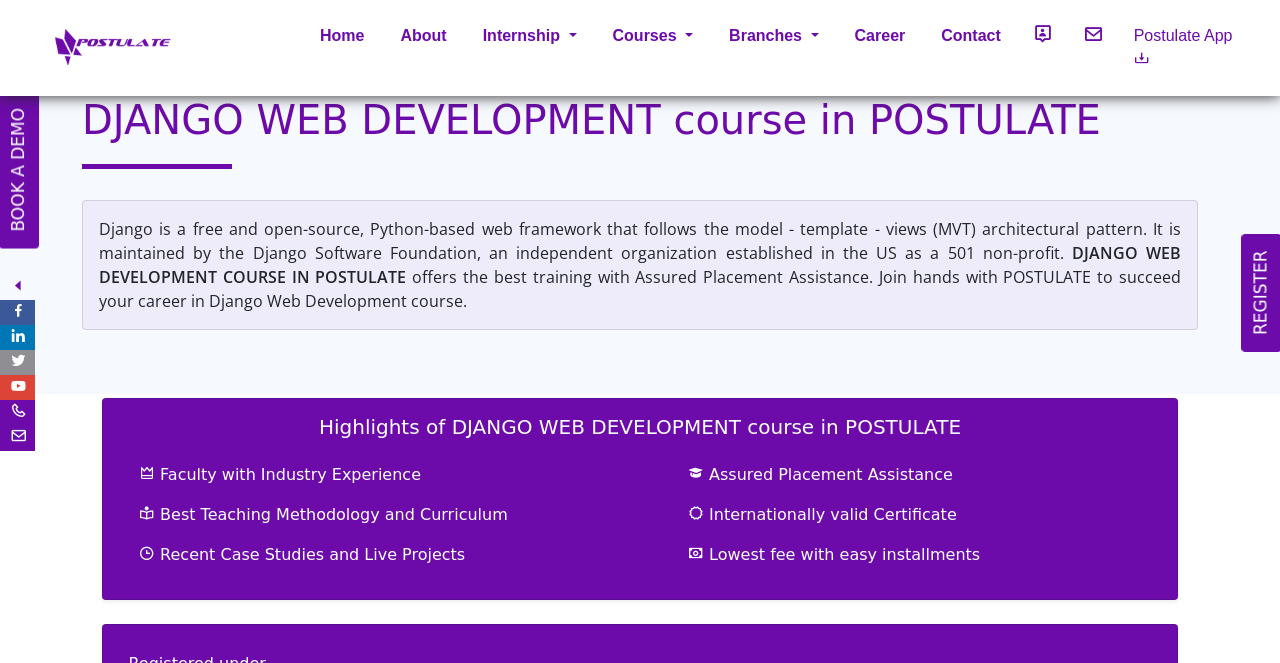Pinpoint the bounding box coordinates of the area that must be clicked to complete this instruction: "Click the Career link".

[0.655, 0.024, 0.72, 0.084]